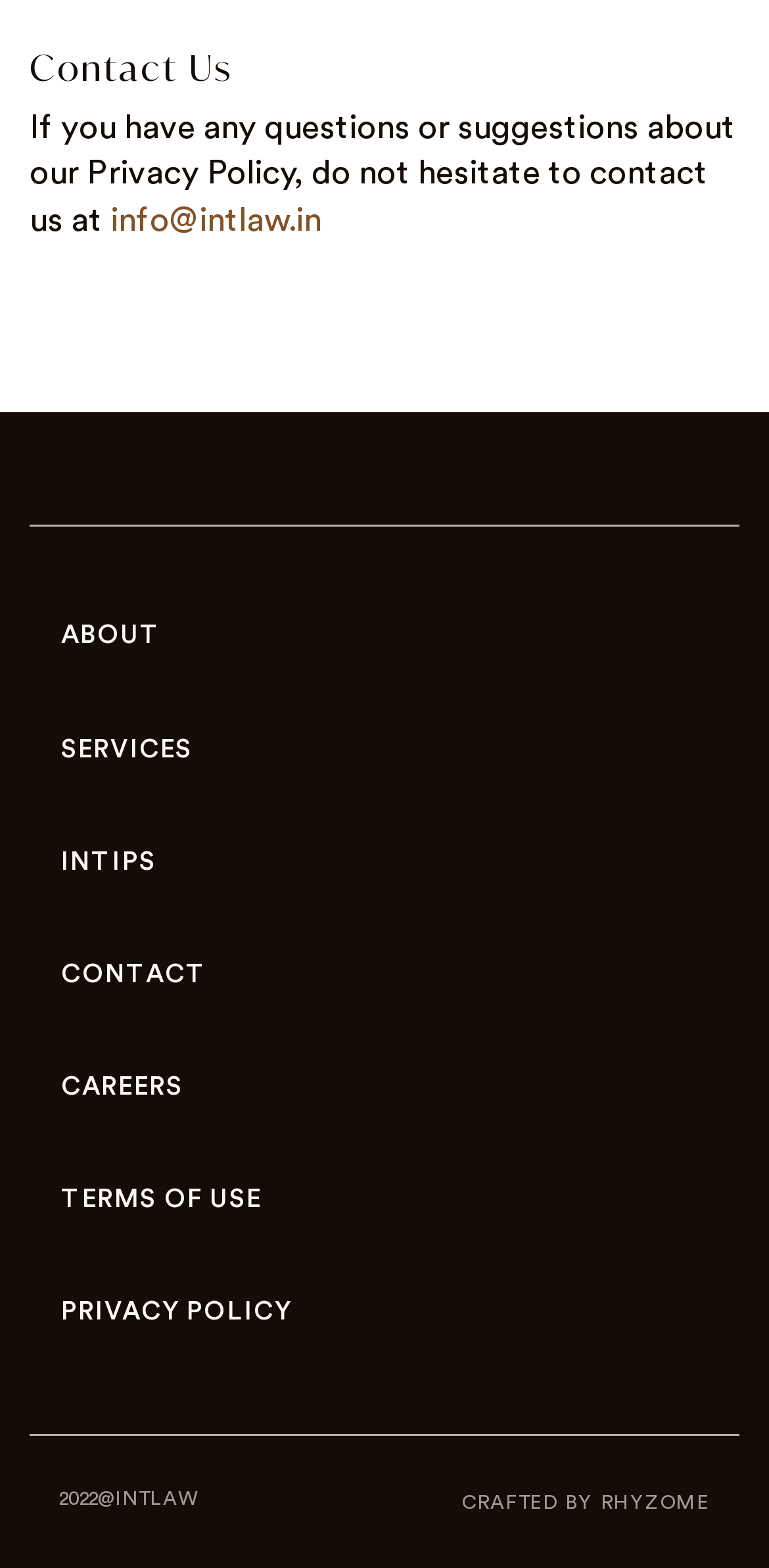Pinpoint the bounding box coordinates of the area that must be clicked to complete this instruction: "contact us via email".

[0.144, 0.129, 0.418, 0.151]